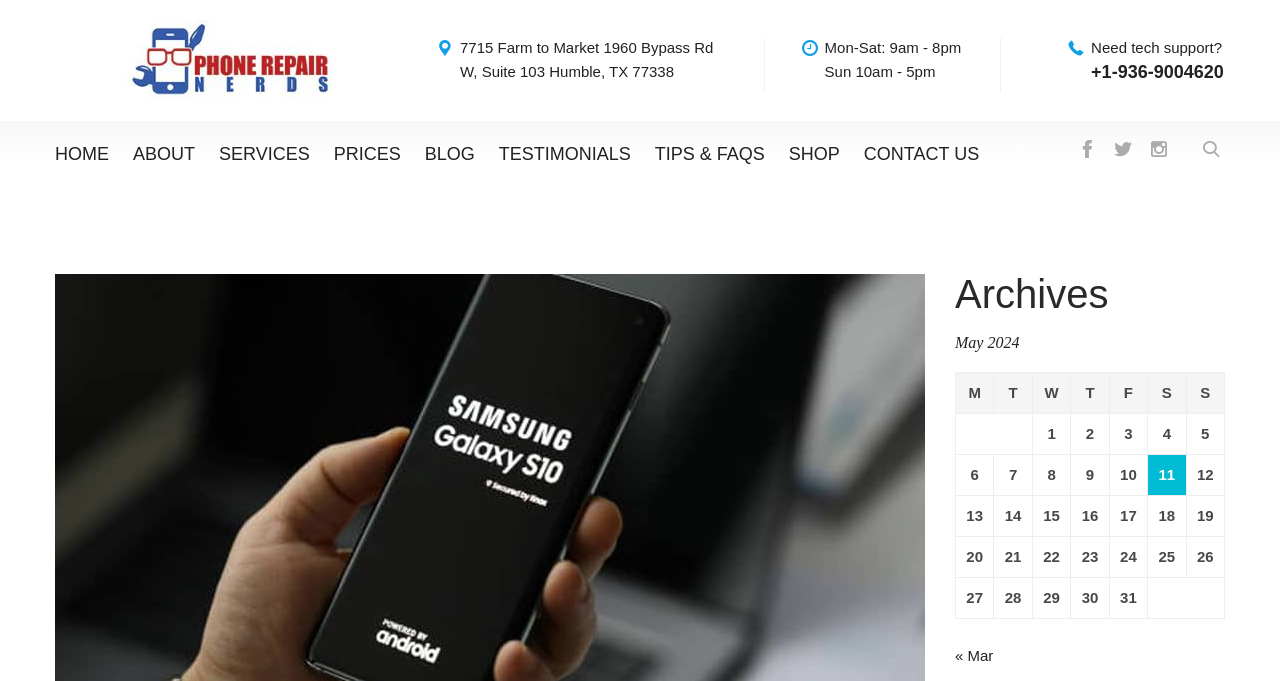Locate the bounding box coordinates of the clickable region necessary to complete the following instruction: "Click on the 'Home' link". Provide the coordinates in the format of four float numbers between 0 and 1, i.e., [left, top, right, bottom].

None